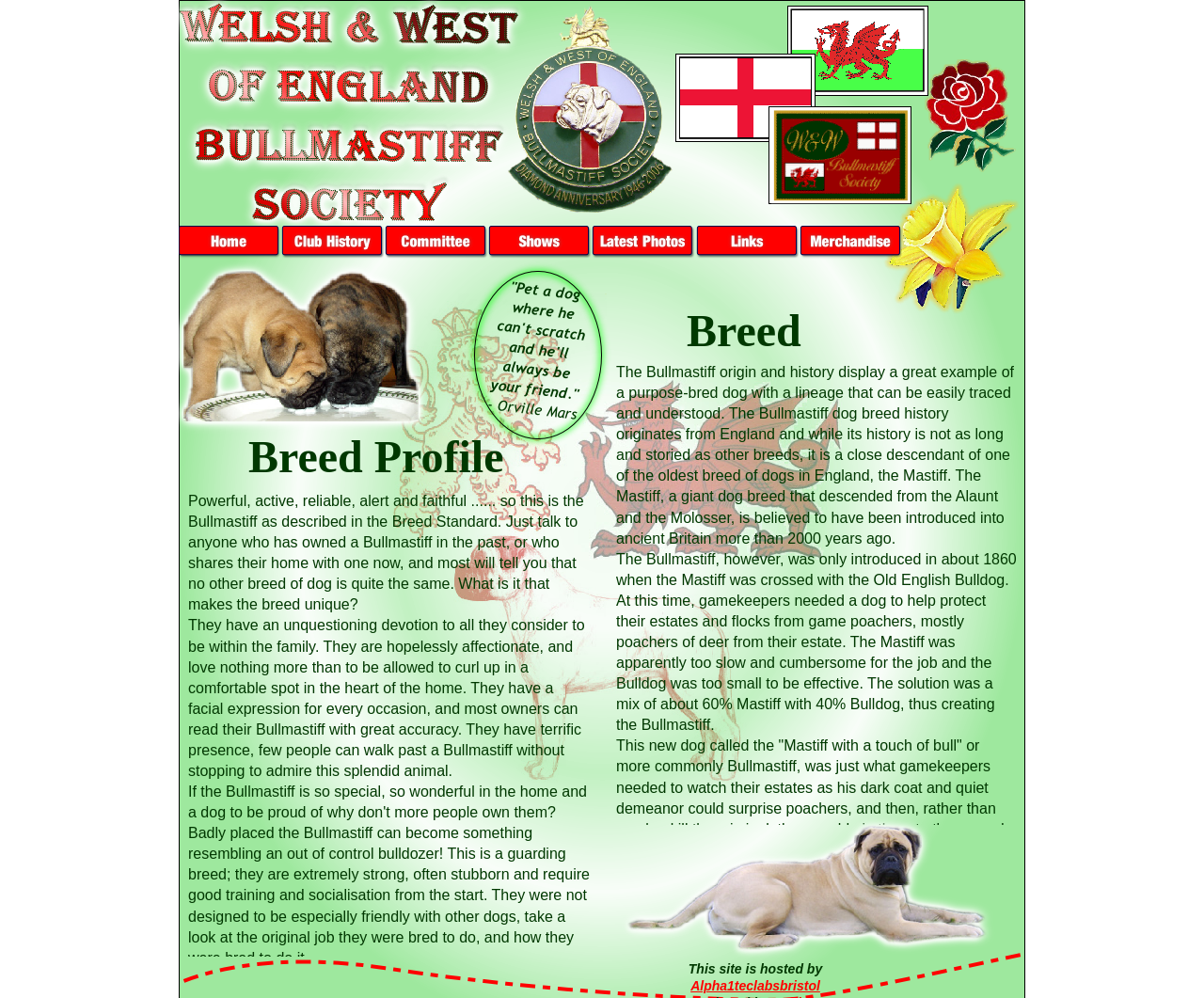What is the mix of breeds that created the Bullmastiff?
Please give a detailed and elaborate answer to the question based on the image.

I found the answer by reading the text on the page, which explains that the Bullmastiff was created by crossing the Mastiff with the Old English Bulldog in a 60:40 ratio.